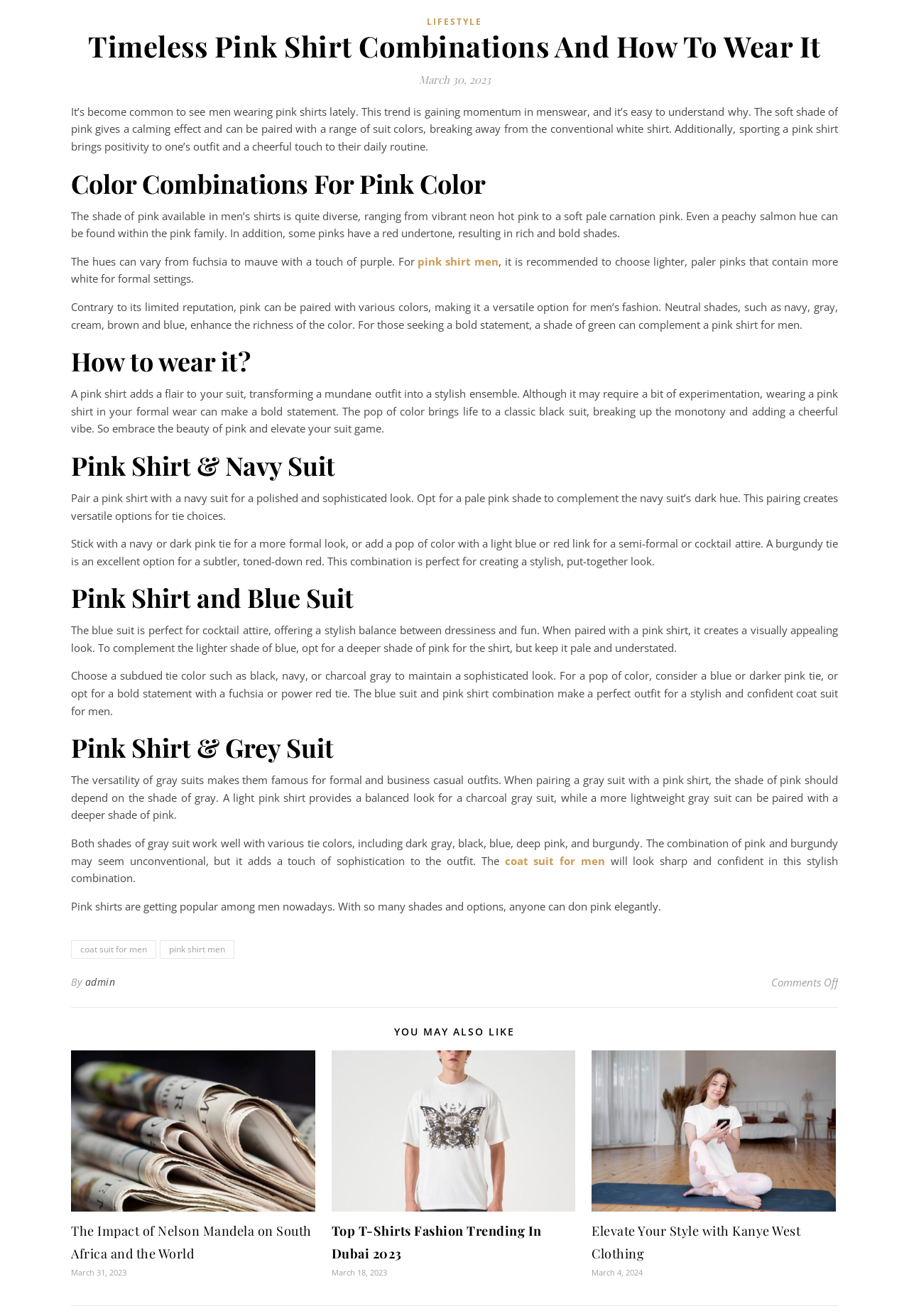What is the suggested shade of pink for a charcoal gray suit?
Provide a thorough and detailed answer to the question.

According to the article, when pairing a pink shirt with a charcoal gray suit, a light pink shirt provides a balanced look, while a more lightweight gray suit can be paired with a deeper shade of pink.